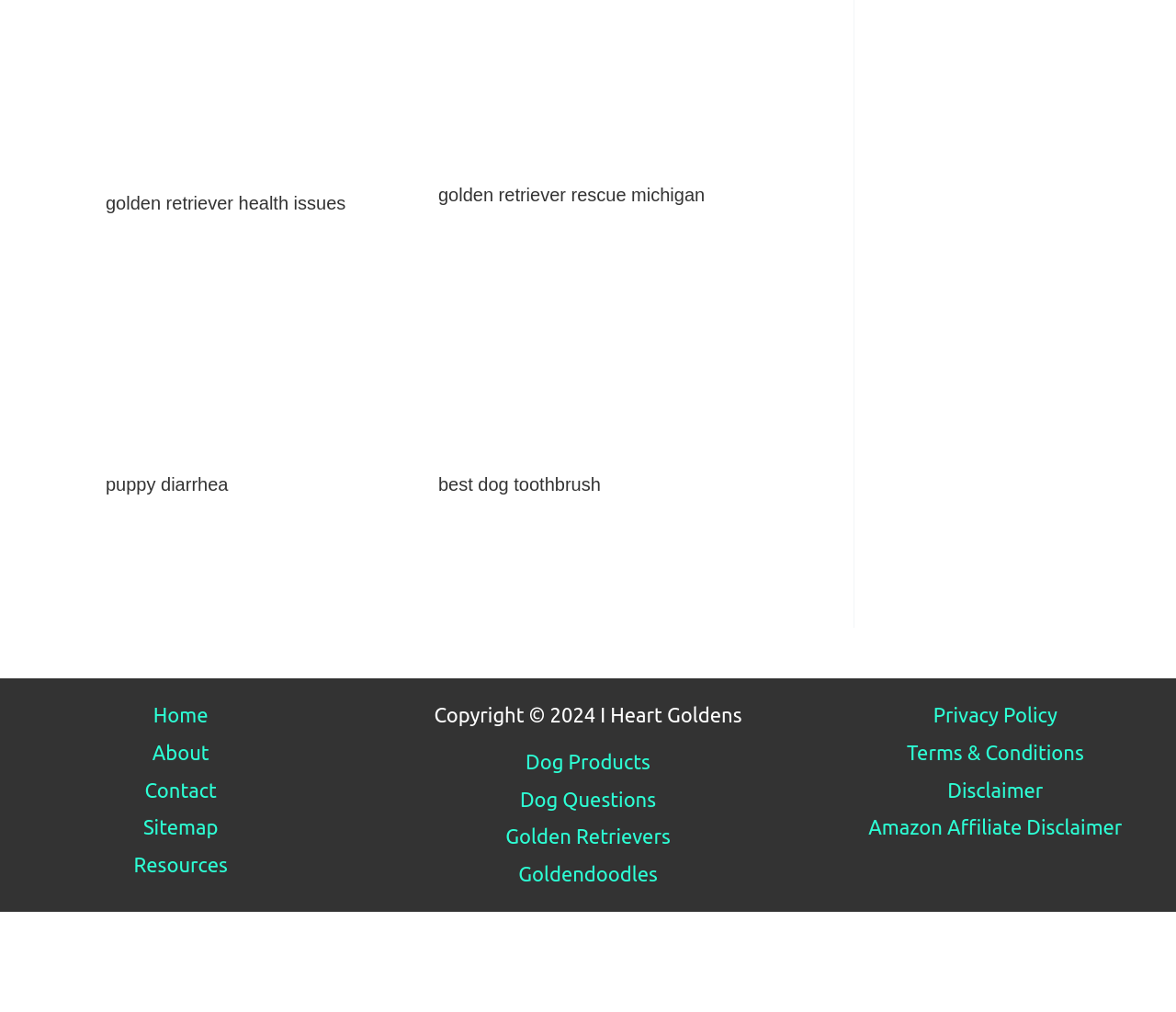What is the purpose of the 'Footer Widget 2' section? Based on the image, give a response in one word or a short phrase.

To provide additional resources